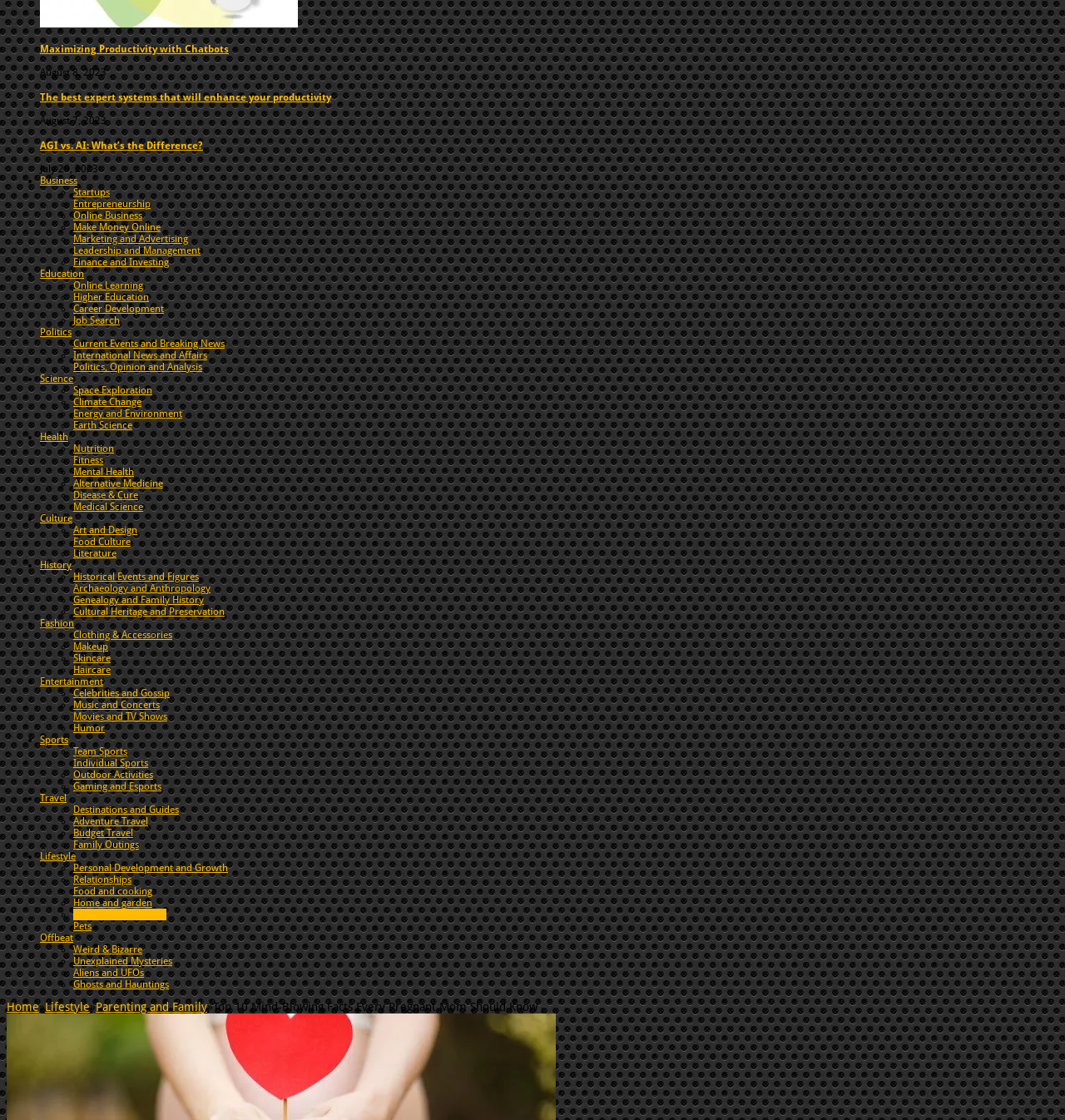Show the bounding box coordinates of the region that should be clicked to follow the instruction: "Read 'AGI vs. AI: What’s the Difference?'."

[0.038, 0.125, 0.191, 0.135]